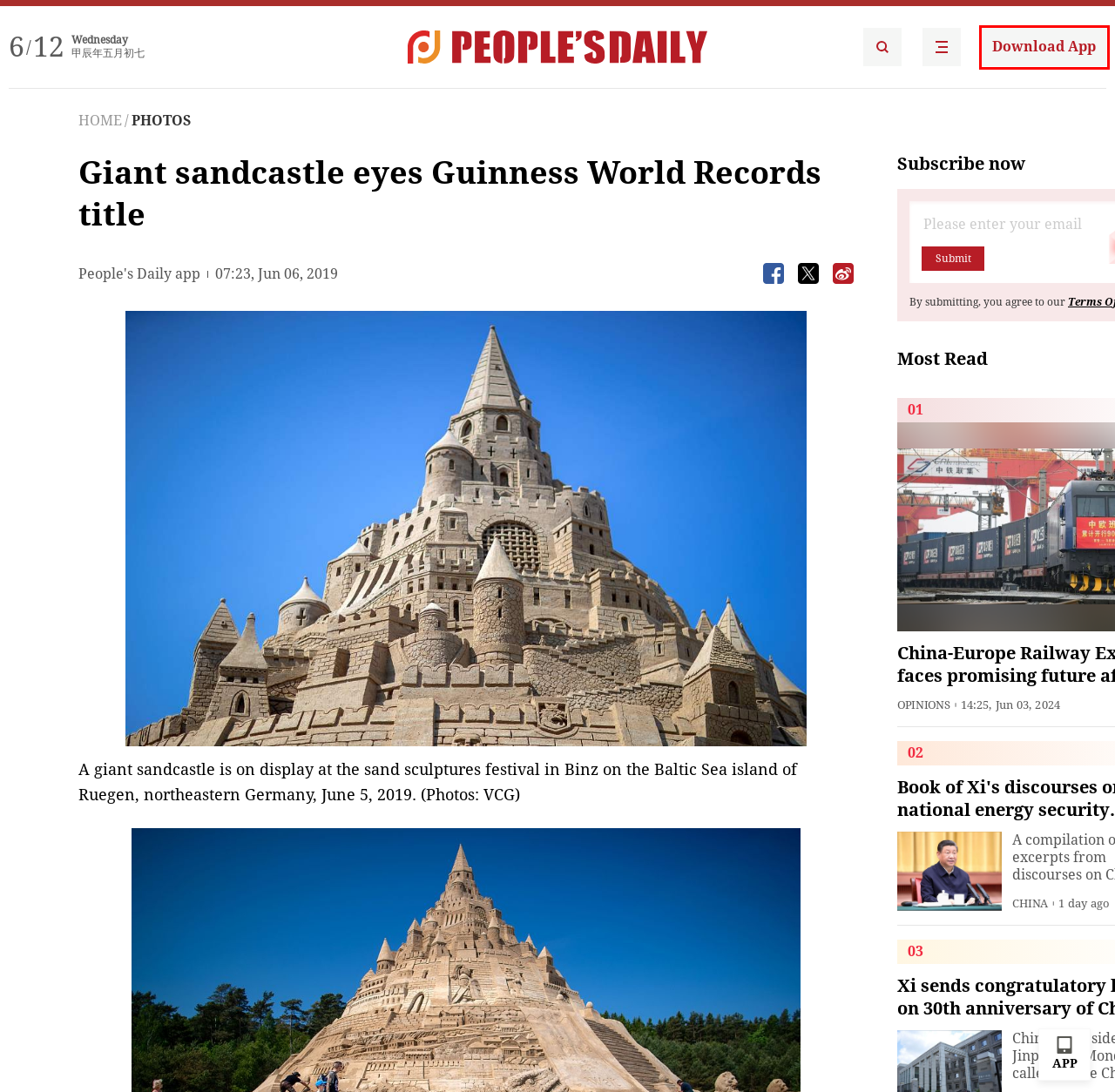Look at the screenshot of a webpage with a red bounding box and select the webpage description that best corresponds to the new page after clicking the element in the red box. Here are the options:
A. 全国互联网安全管理平台
B. Privacy policy
C. About PeopleDaily
D. ‎People's Daily-News from China on the App Store
E. People's Daily English language App - Homepage - Breaking News, China News, World News and Video
F. People's Daily官方下载-People's Daily app 最新版本免费下载-应用宝官网
G. People's Daily
H. About Us

G